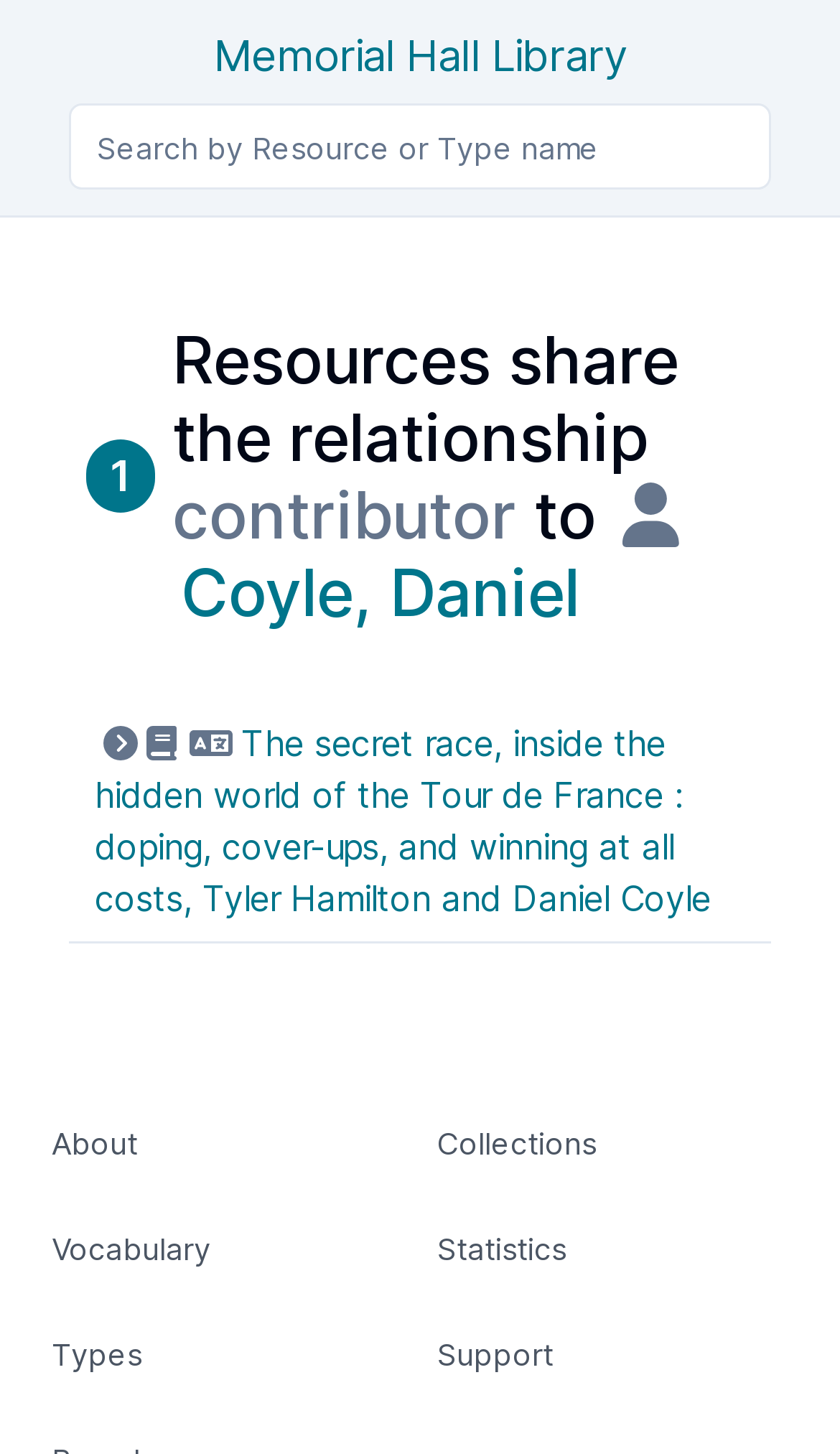Could you locate the bounding box coordinates for the section that should be clicked to accomplish this task: "Visit Memorial Hall Library".

[0.254, 0.021, 0.746, 0.056]